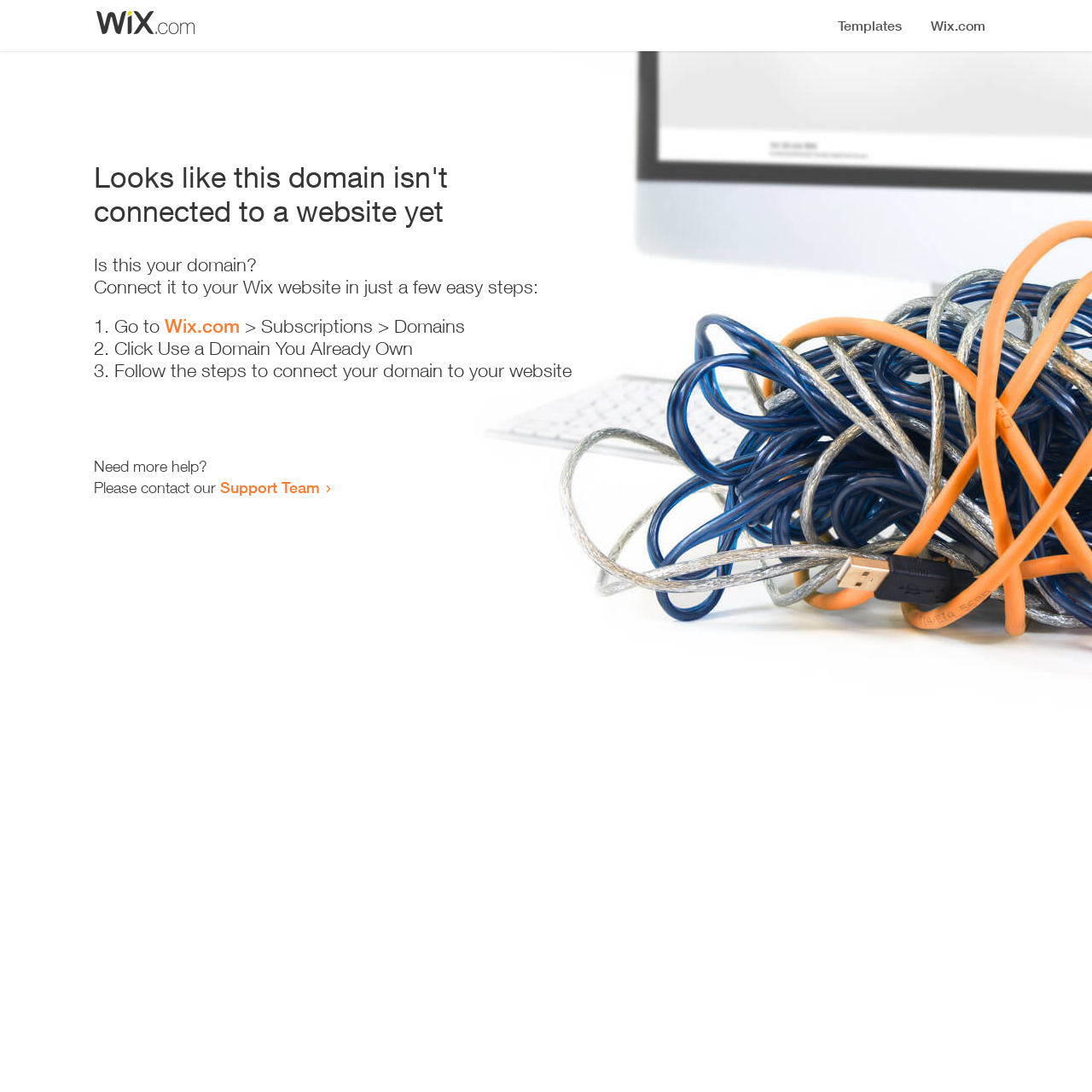Based on the element description, predict the bounding box coordinates (top-left x, top-left y, bottom-right x, bottom-right y) for the UI element in the screenshot: Home

None